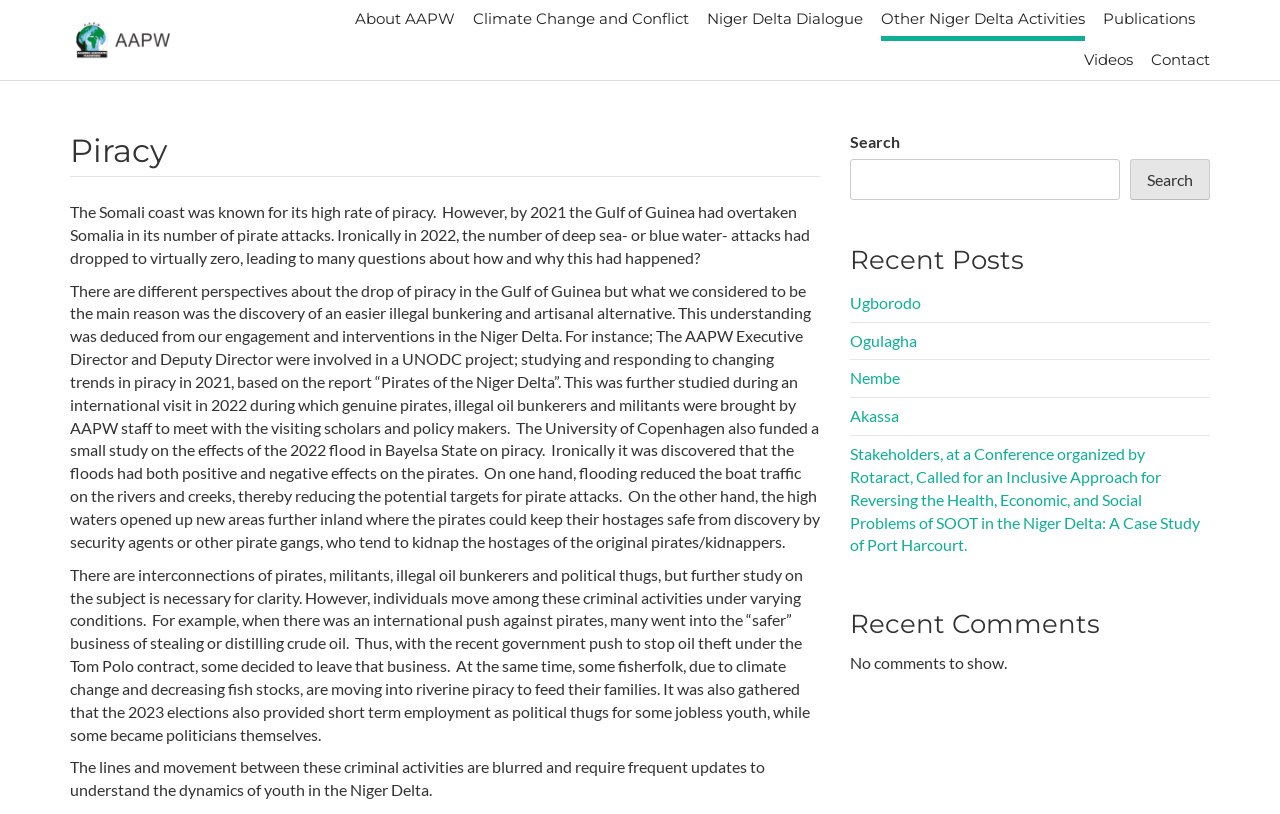Respond to the following query with just one word or a short phrase: 
What is the relationship between pirates and illegal oil bunkerers?

They are interconnected